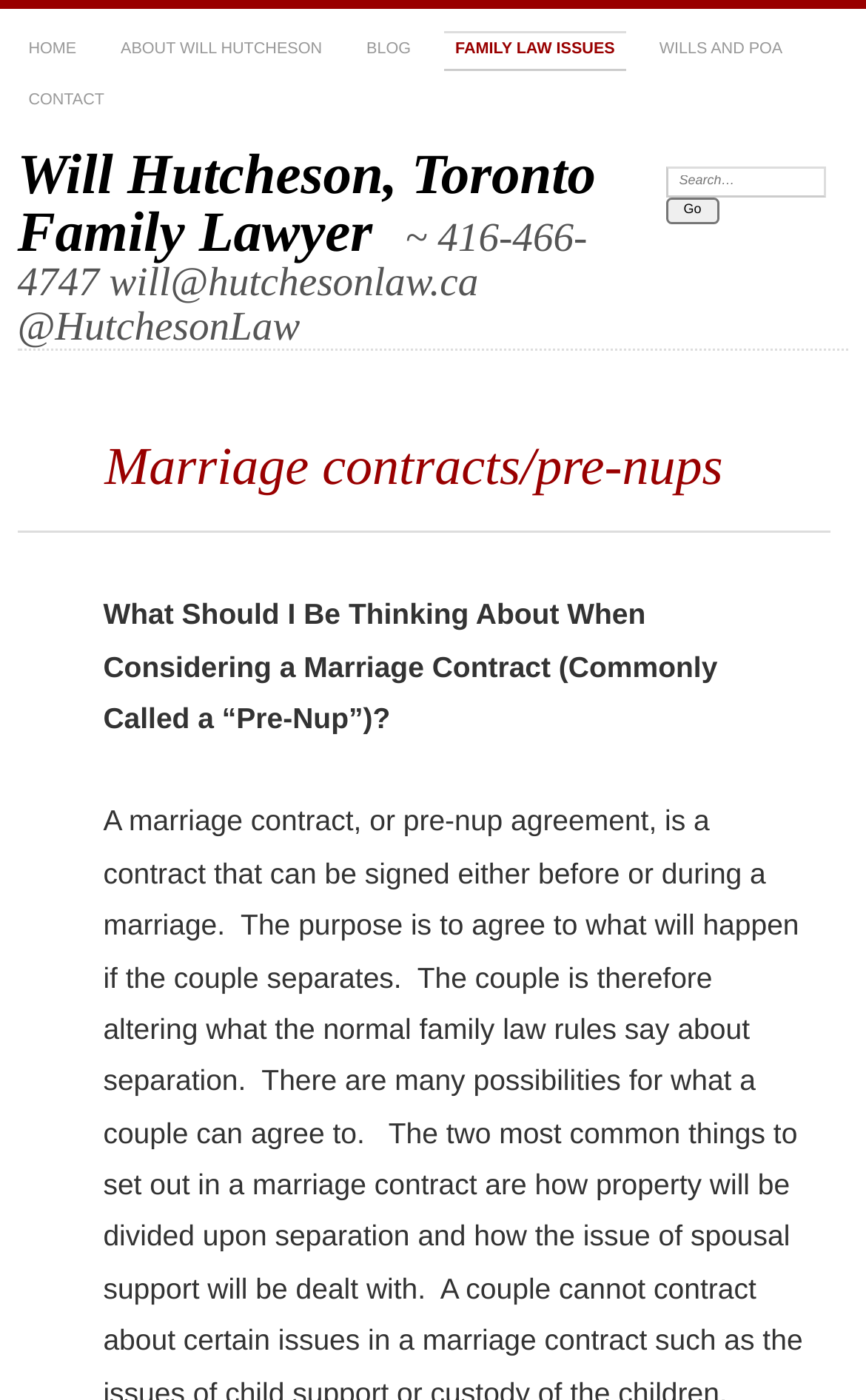Determine the bounding box coordinates of the region to click in order to accomplish the following instruction: "contact will hutcheson". Provide the coordinates as four float numbers between 0 and 1, specifically [left, top, right, bottom].

[0.02, 0.059, 0.133, 0.087]